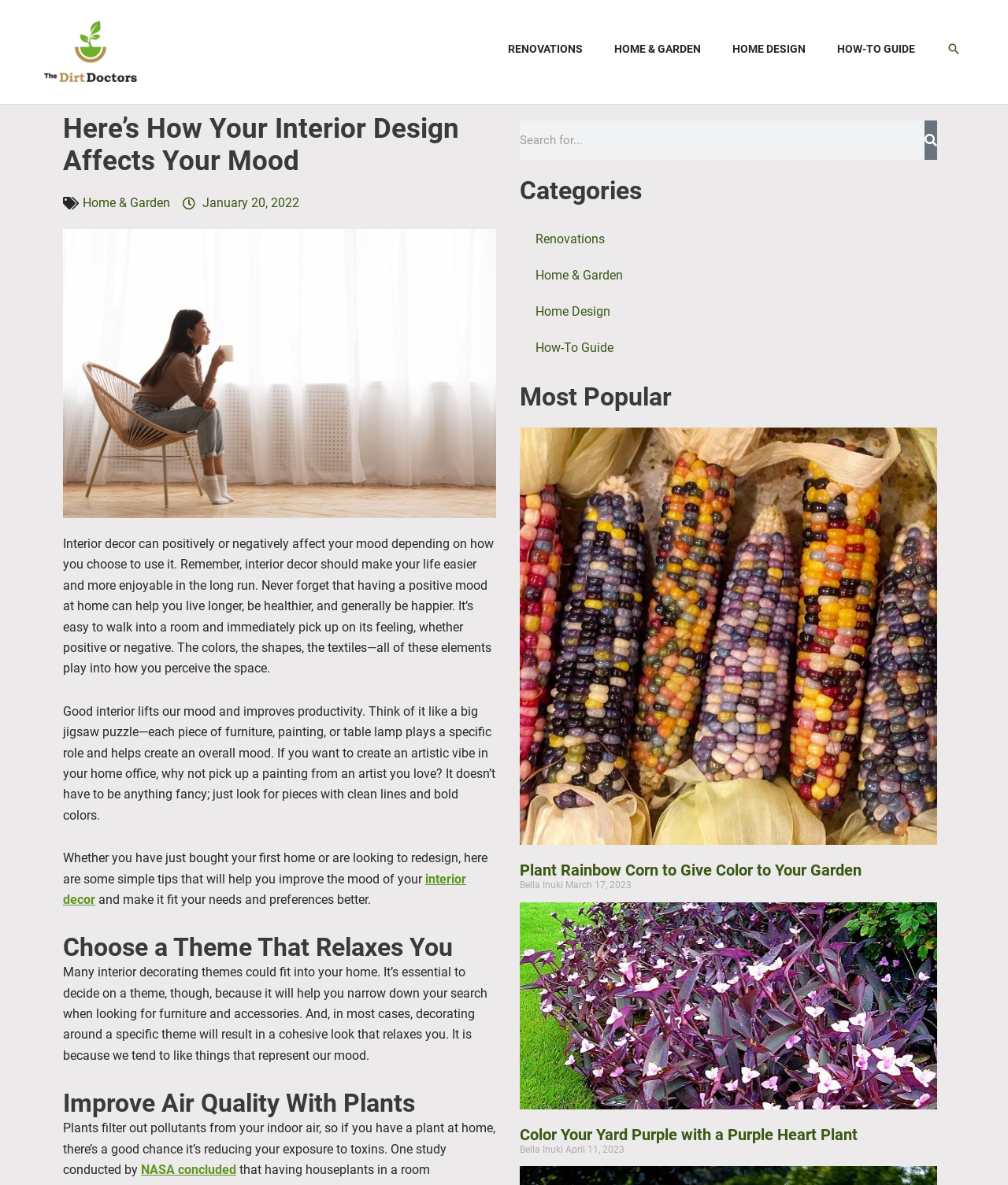Please specify the bounding box coordinates of the clickable region necessary for completing the following instruction: "Click the 'RENOVATIONS' link". The coordinates must consist of four float numbers between 0 and 1, i.e., [left, top, right, bottom].

[0.488, 0.023, 0.594, 0.06]